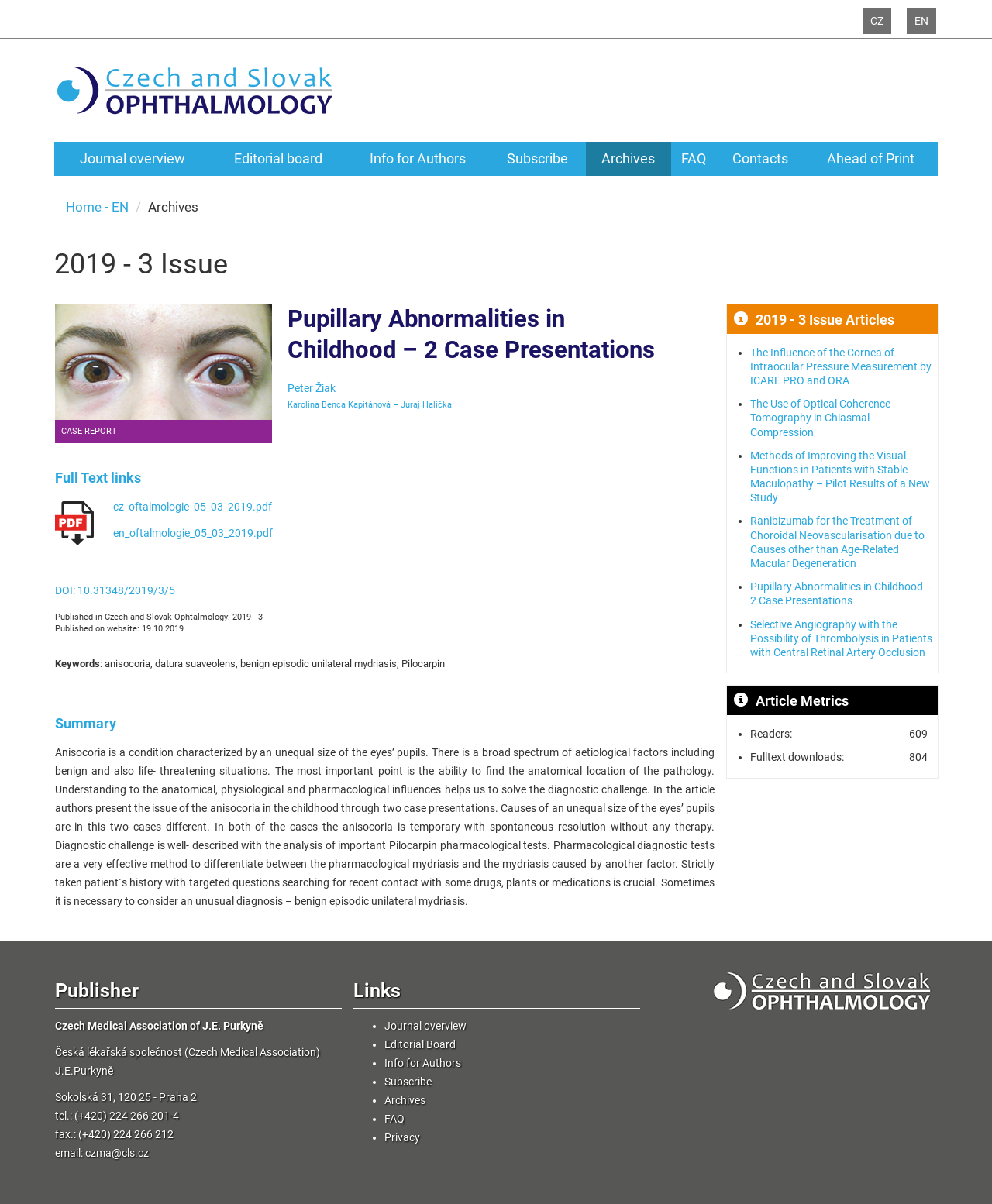Please locate and retrieve the main header text of the webpage.

Pupillary Abnormalities in Childhood – 2 Case Presentations